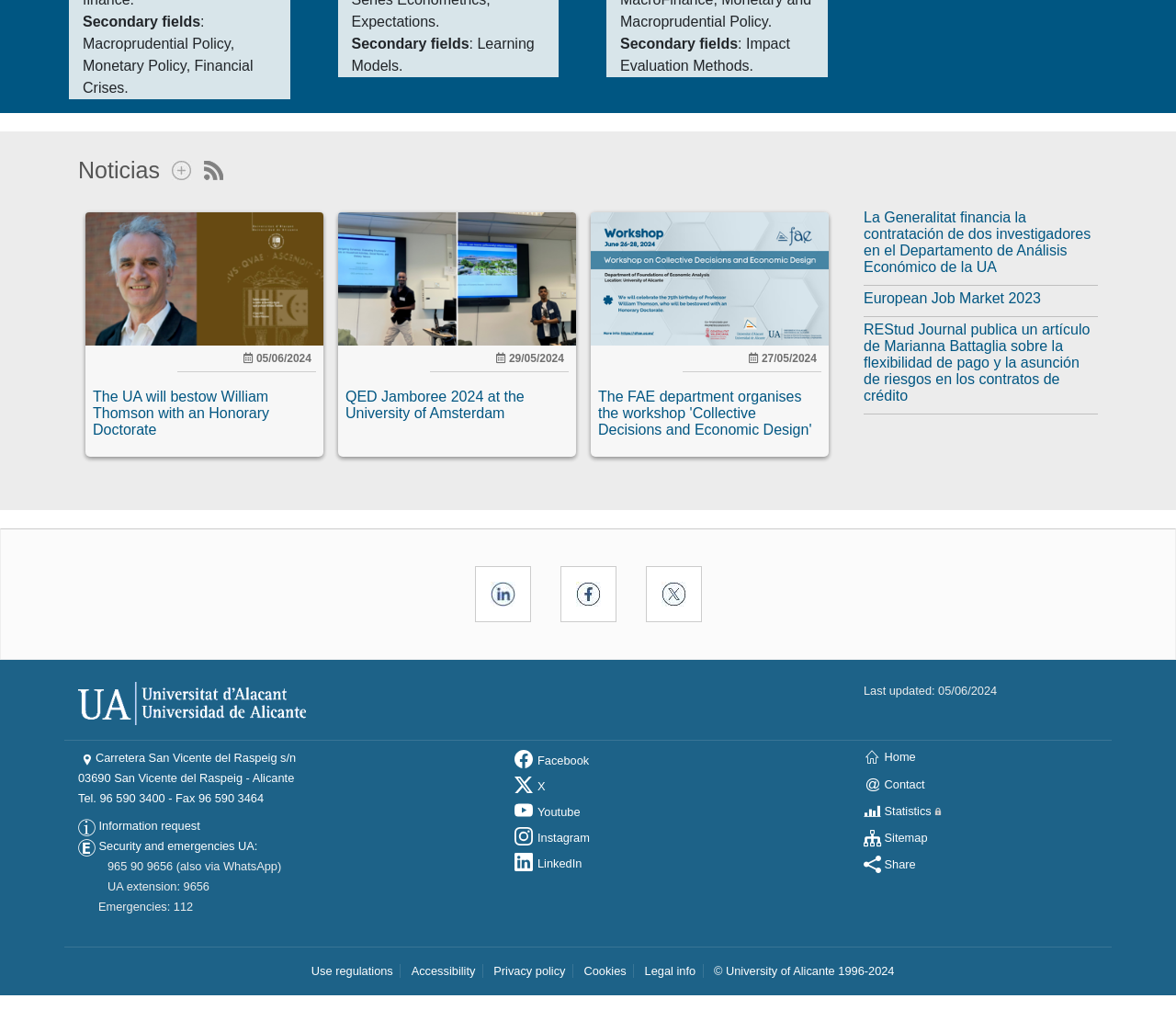Identify the bounding box coordinates for the UI element described as: "Share".

[0.734, 0.849, 0.779, 0.863]